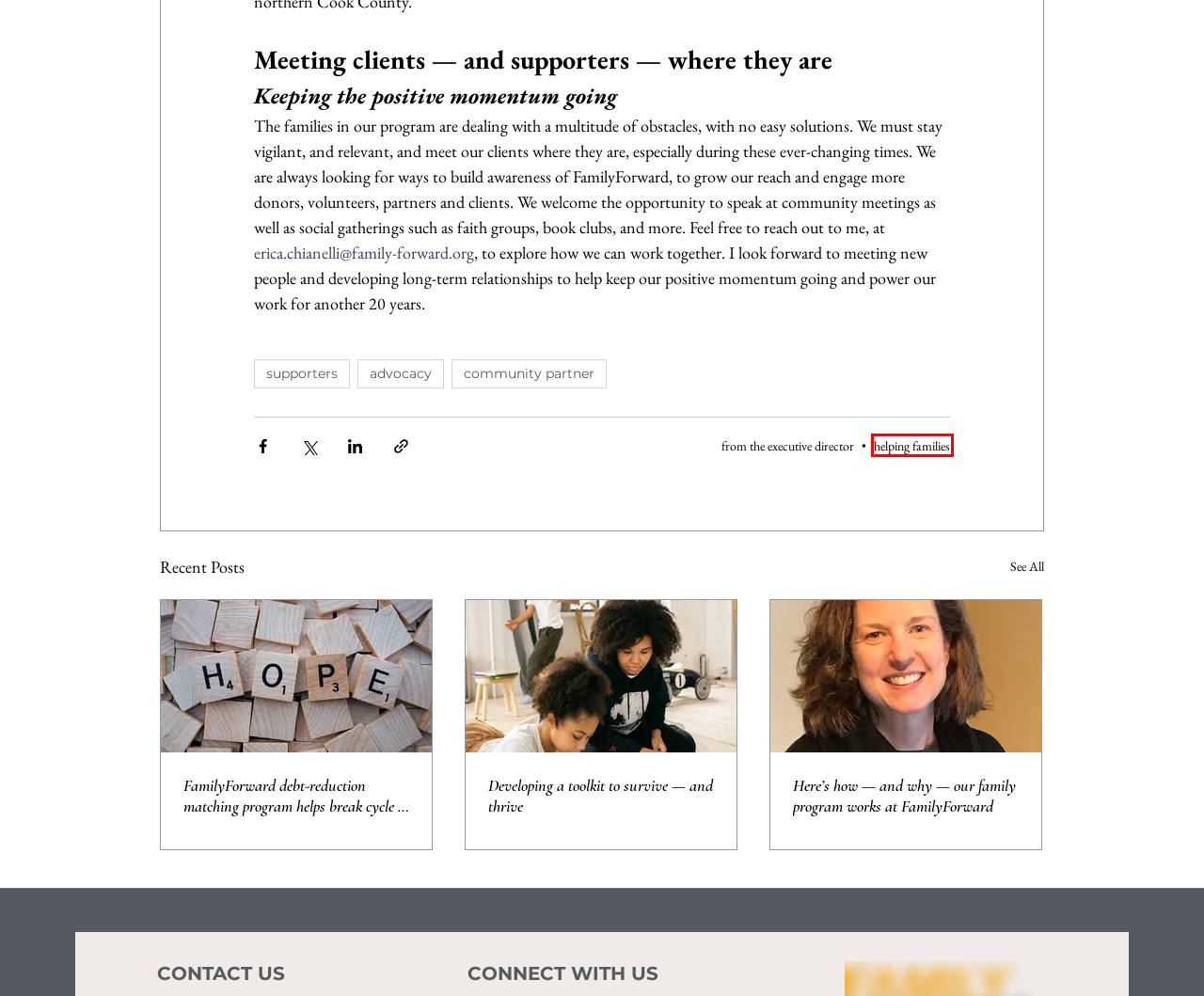Observe the provided screenshot of a webpage that has a red rectangle bounding box. Determine the webpage description that best matches the new webpage after clicking the element inside the red bounding box. Here are the candidates:
A. Developing a toolkit to survive — and thrive
B. helping families
C. Here’s how — and why — our family program works at FamilyForward
D. FamilyForward debt-reduction matching program helps break cycle of debt
E. supporters | Family Forward
F. advocacy | Family Forward
G. community partner | Family Forward
H. from the executive director

B